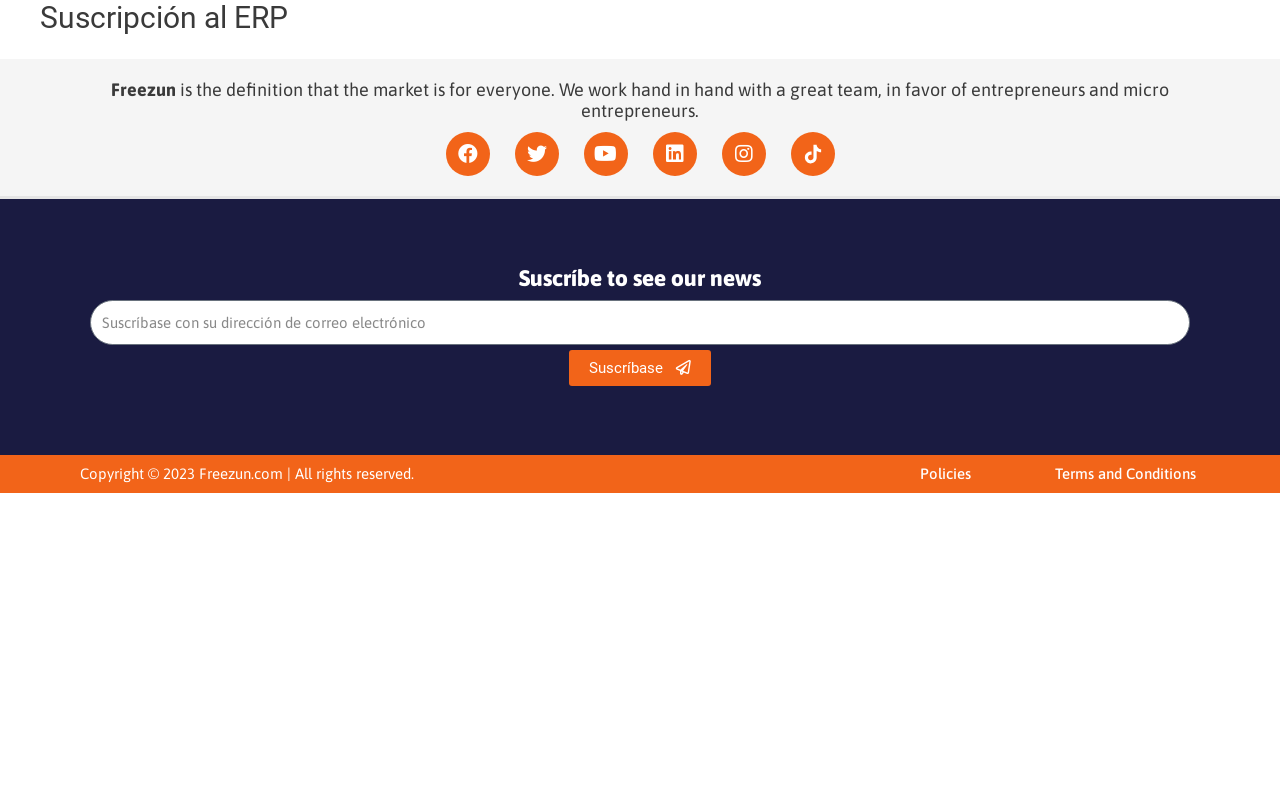Find the bounding box coordinates for the area that must be clicked to perform this action: "Follow on Facebook".

[0.348, 0.164, 0.382, 0.219]